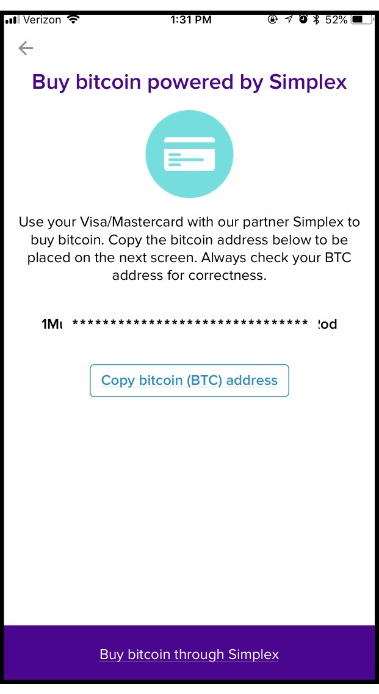Generate an elaborate caption for the image.

The image showcases a mobile interface for purchasing Bitcoin through the Simplex platform. The heading reads "Buy bitcoin powered by Simplex," prominently displayed in purple. Below the title, an icon representing credit card usage emphasizes the option to buy Bitcoin using a Visa or Mastercard. 

Instructions guide users to copy their Bitcoin address shown beneath the placeholder text that conceals part of the address for security. The interface includes a button labeled “Copy bitcoin (BTC) address,” allowing for easy copying of the address. At the bottom is a navigation option labeled "Buy bitcoin through Simplex," encouraging users to proceed with the purchase. This setup highlights convenience, security, and user-friendliness in Bitcoin transactions.